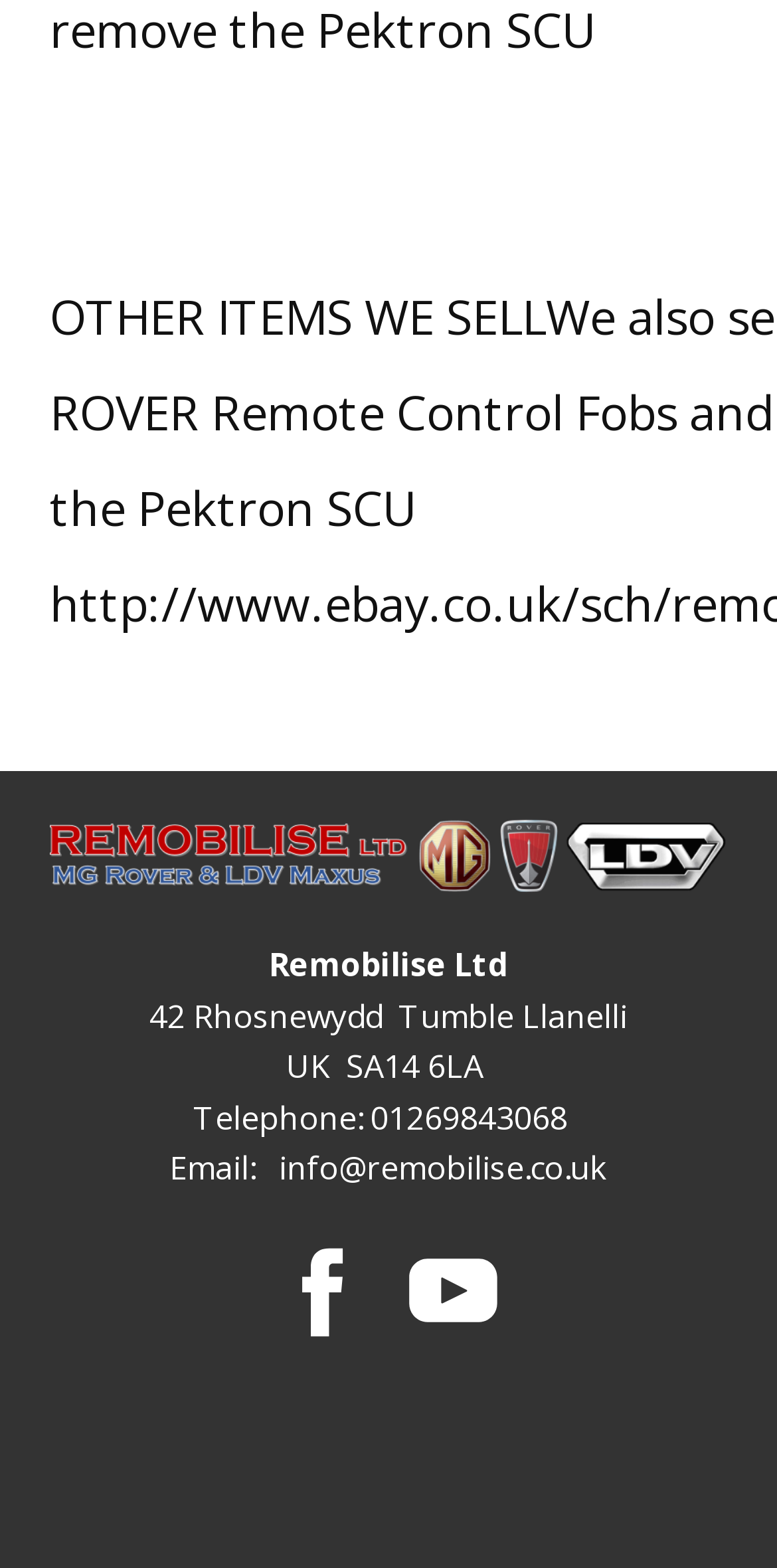Reply to the question with a single word or phrase:
What is the company name?

Remobilise Ltd